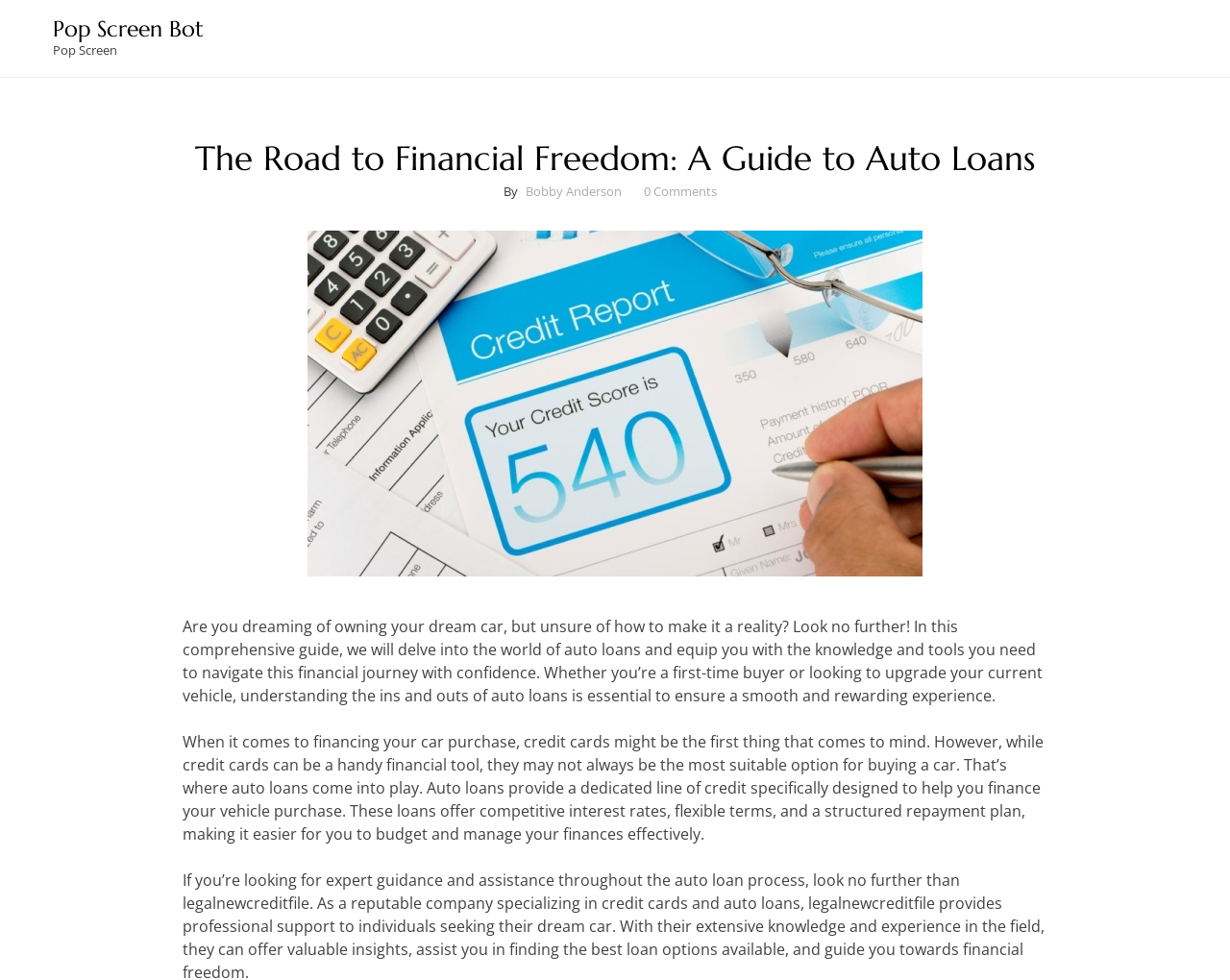Identify and provide the text of the main header on the webpage.

The Road to Financial Freedom: A Guide to Auto Loans